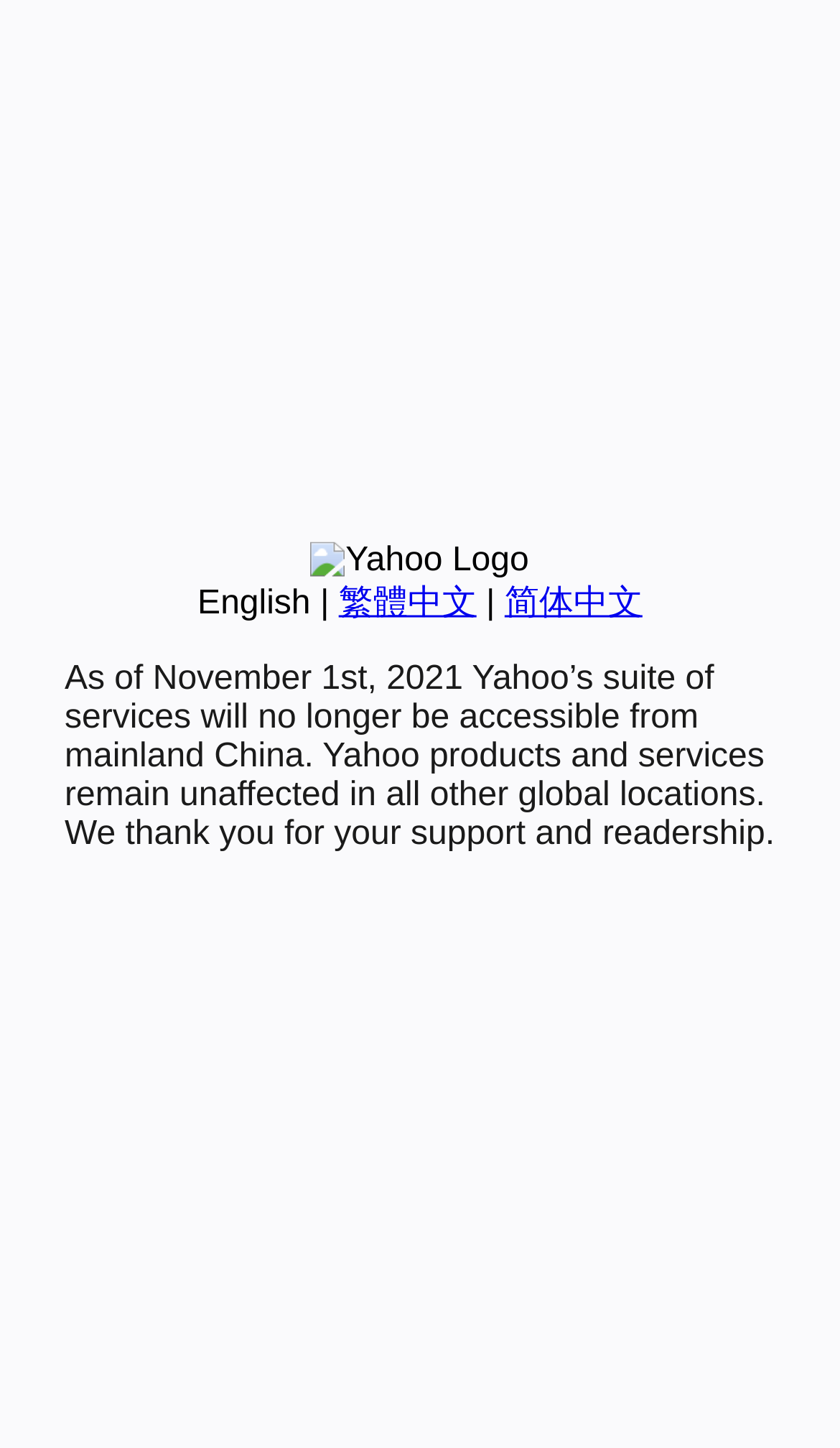Determine the bounding box coordinates of the UI element described below. Use the format (top-left x, top-left y, bottom-right x, bottom-right y) with floating point numbers between 0 and 1: English

[0.235, 0.404, 0.37, 0.429]